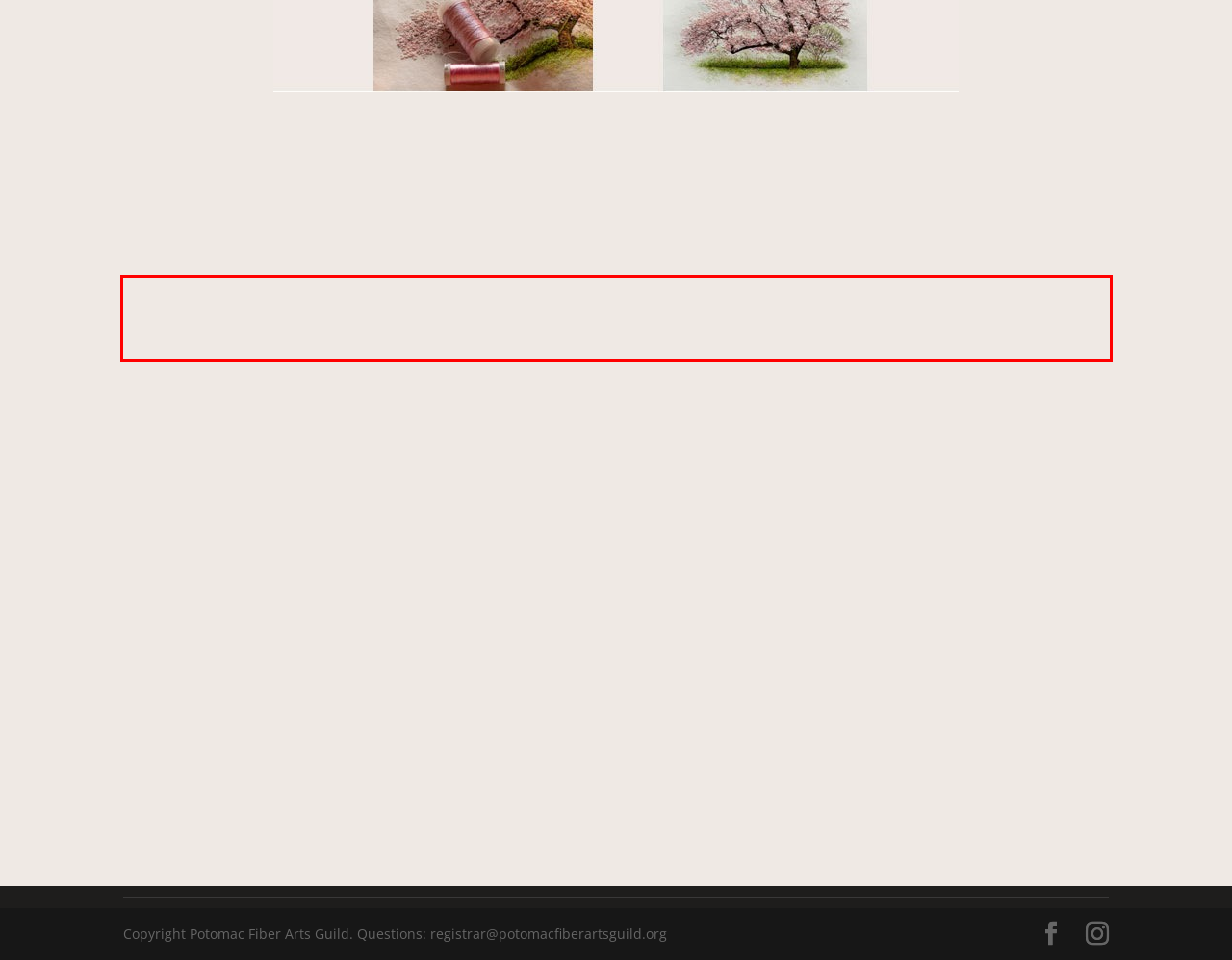In the screenshot of the webpage, find the red bounding box and perform OCR to obtain the text content restricted within this red bounding box.

Suitable for all who have experience of embroidery. Good skills aren’t required; the main thing is that you should be able to handle a needle.